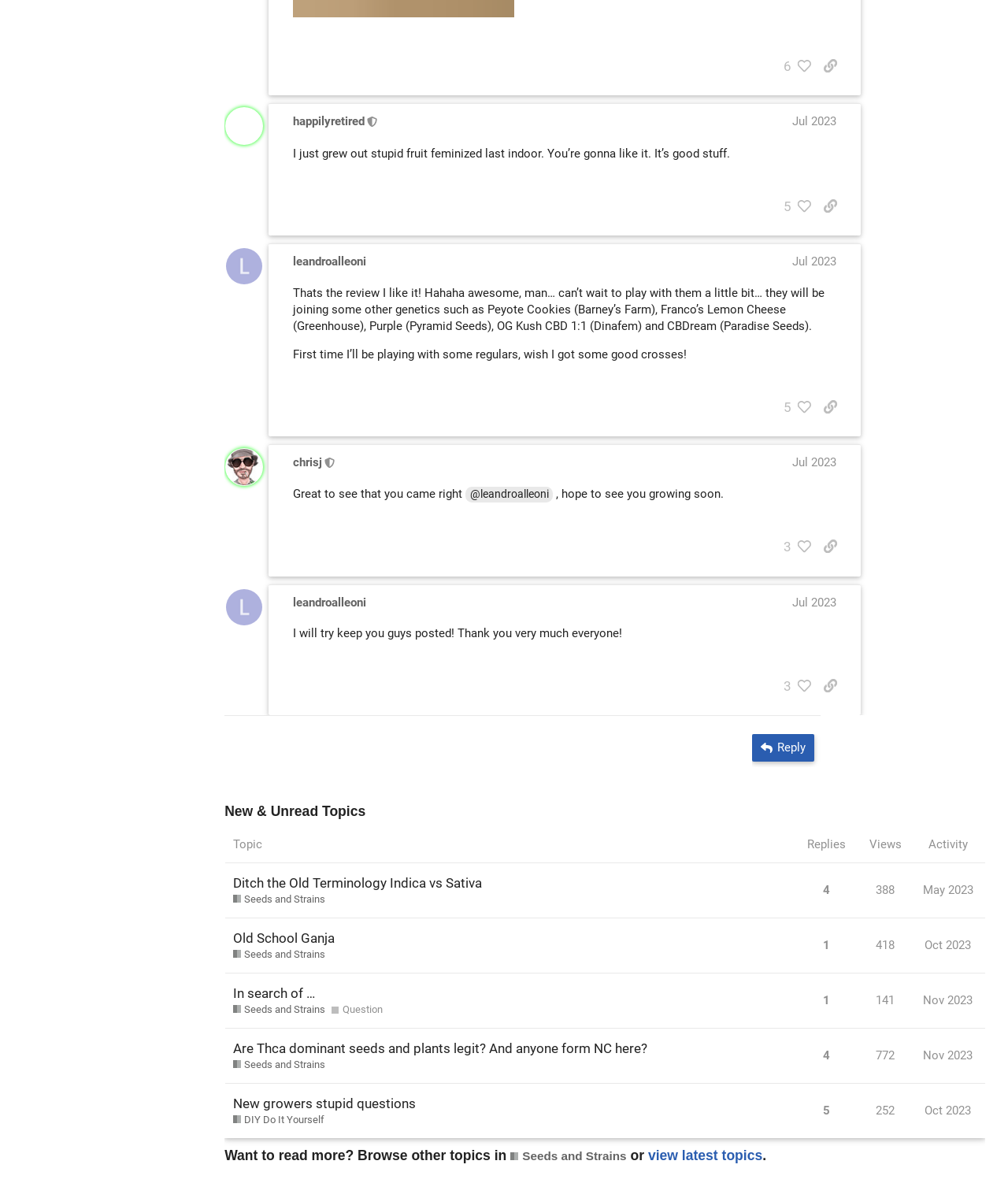How many views does the topic 'Old School Ganja Seeds and Strains' have?
Give a comprehensive and detailed explanation for the question.

I found the label '418' associated with the topic 'Old School Ganja Seeds and Strains', indicating that this topic has been viewed 418 times.